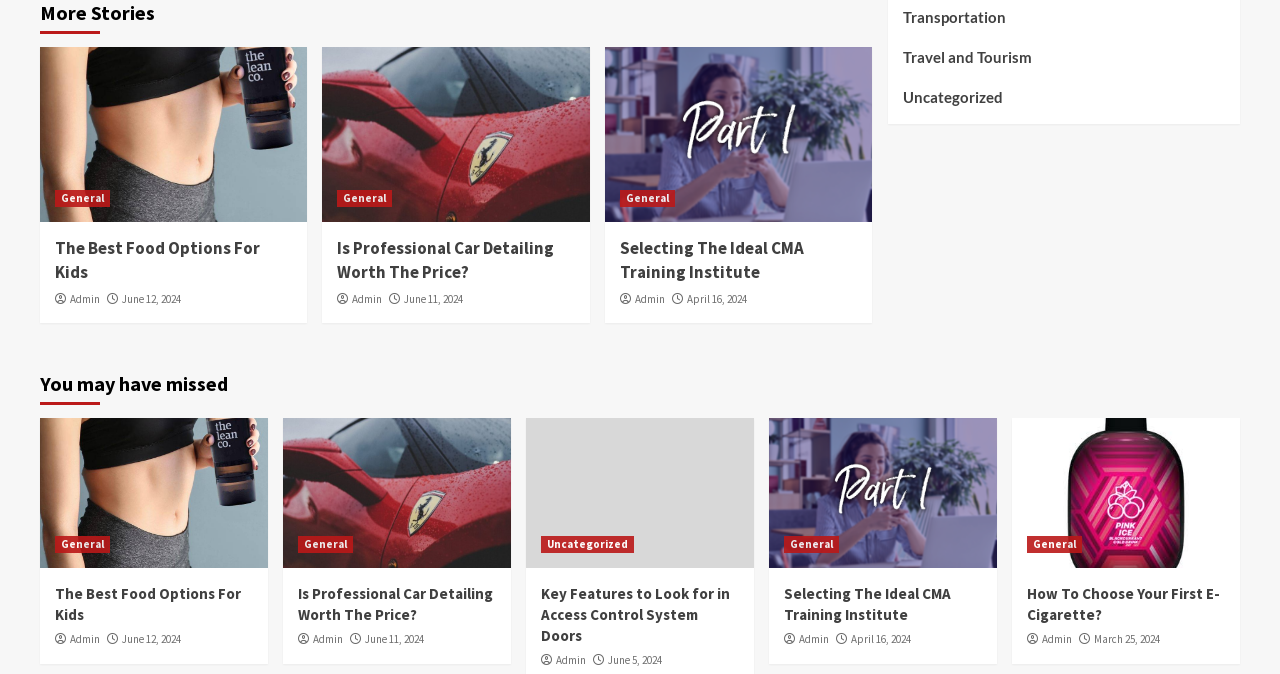Find the bounding box coordinates of the element to click in order to complete this instruction: "Read the article about selecting the ideal CMA training institute". The bounding box coordinates must be four float numbers between 0 and 1, denoted as [left, top, right, bottom].

[0.473, 0.07, 0.682, 0.33]